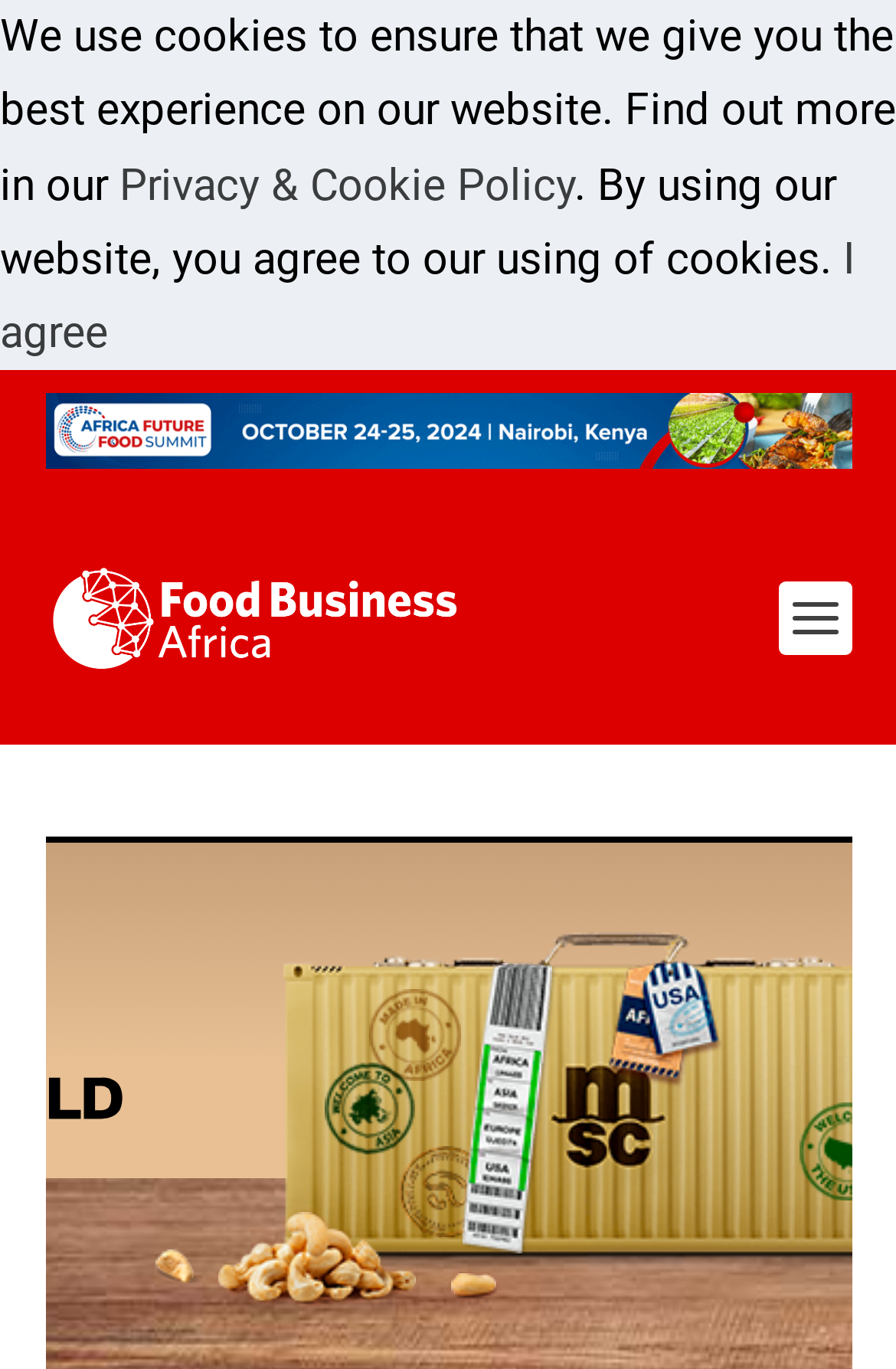What is the topic of the article?
Identify the answer in the screenshot and reply with a single word or phrase.

AB InBev’s ZX Ventures sells homebrew supply retailer Northern Brewer